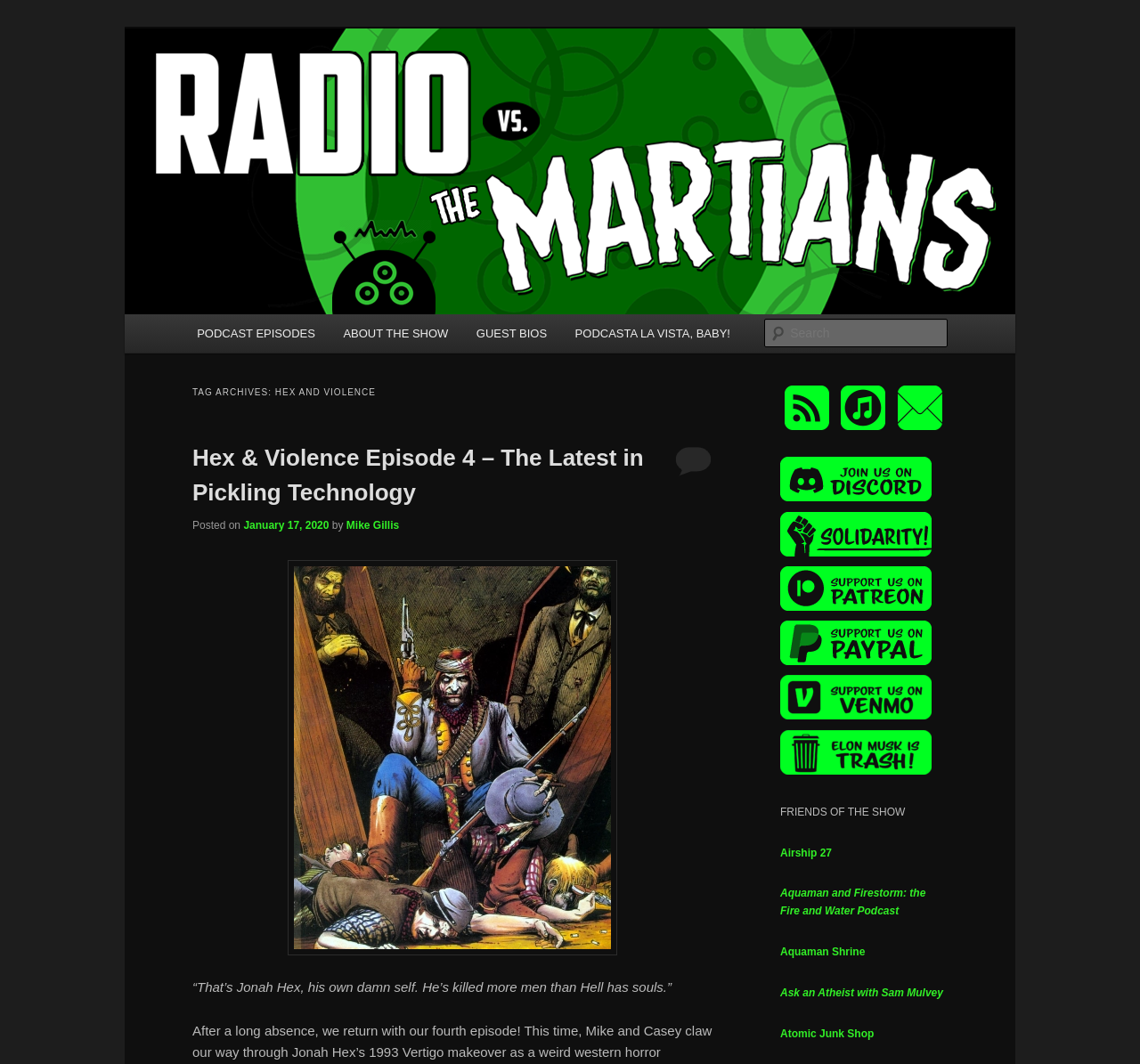Please identify the bounding box coordinates of the element's region that needs to be clicked to fulfill the following instruction: "Go to podcast episodes". The bounding box coordinates should consist of four float numbers between 0 and 1, i.e., [left, top, right, bottom].

[0.16, 0.295, 0.289, 0.332]